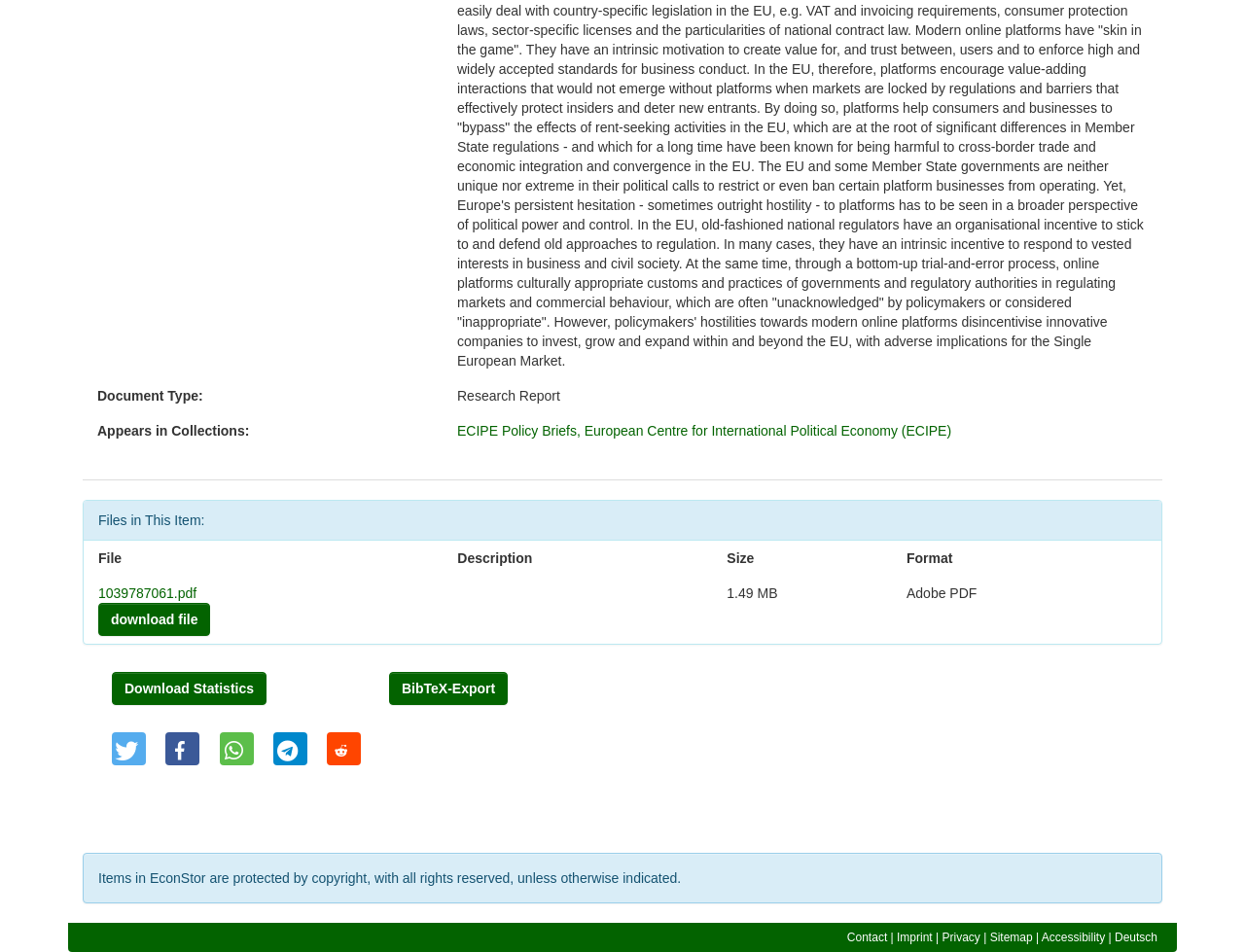Using the given element description, provide the bounding box coordinates (top-left x, top-left y, bottom-right x, bottom-right y) for the corresponding UI element in the screenshot: Contact

[0.68, 0.977, 0.713, 0.992]